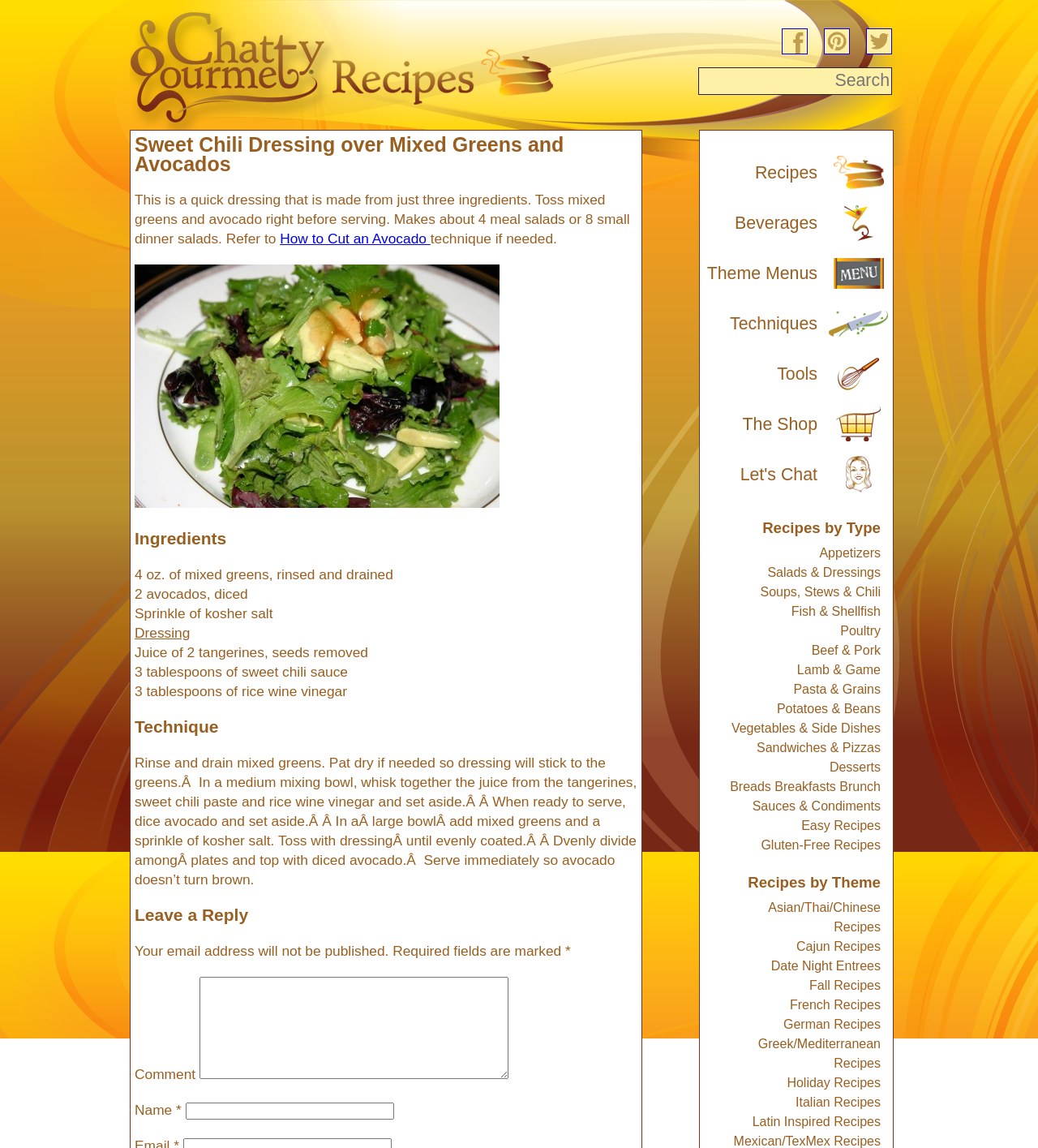Provide a short answer to the following question with just one word or phrase: What is the last type of recipe listed under 'Recipes by Theme'?

Mexican/TexMex Recipes